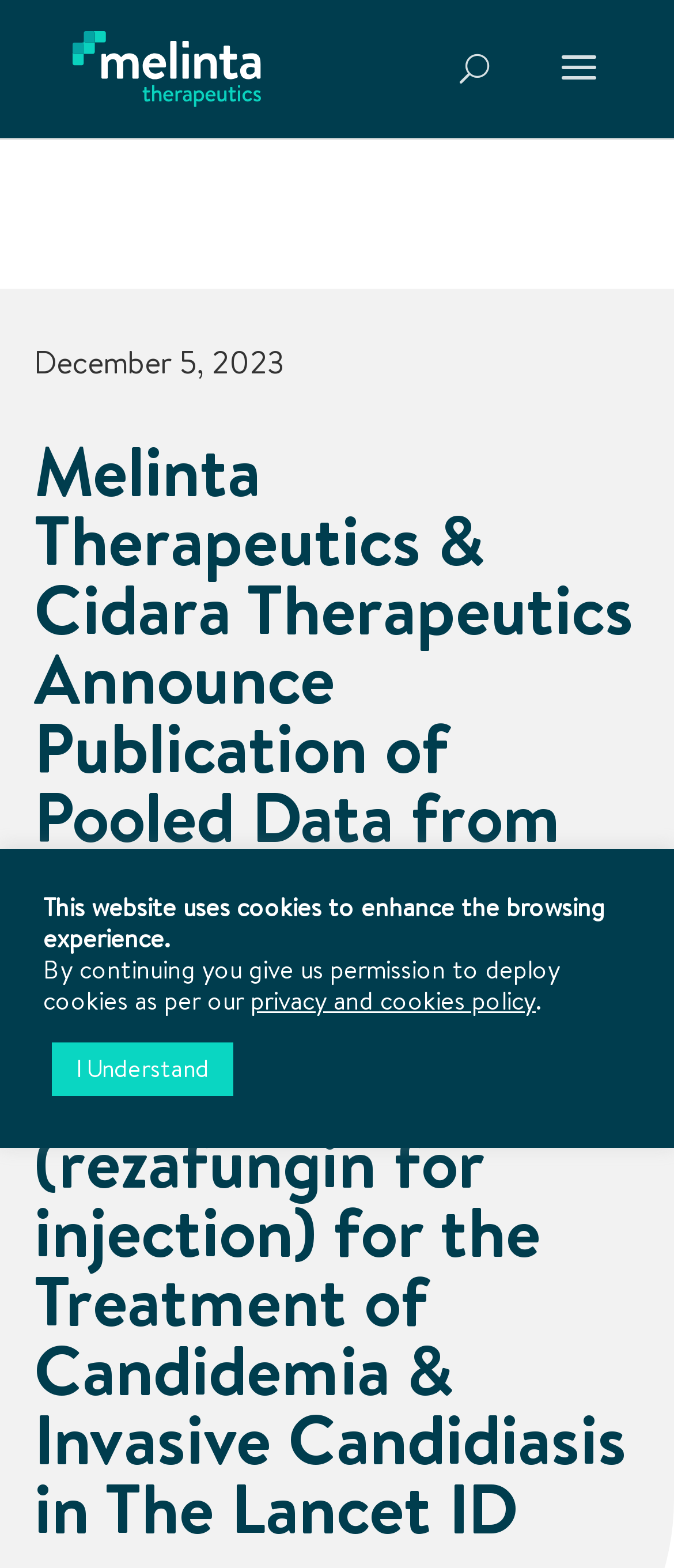What is the name of the treatment mentioned in the heading?
Give a single word or phrase answer based on the content of the image.

REZZAYO